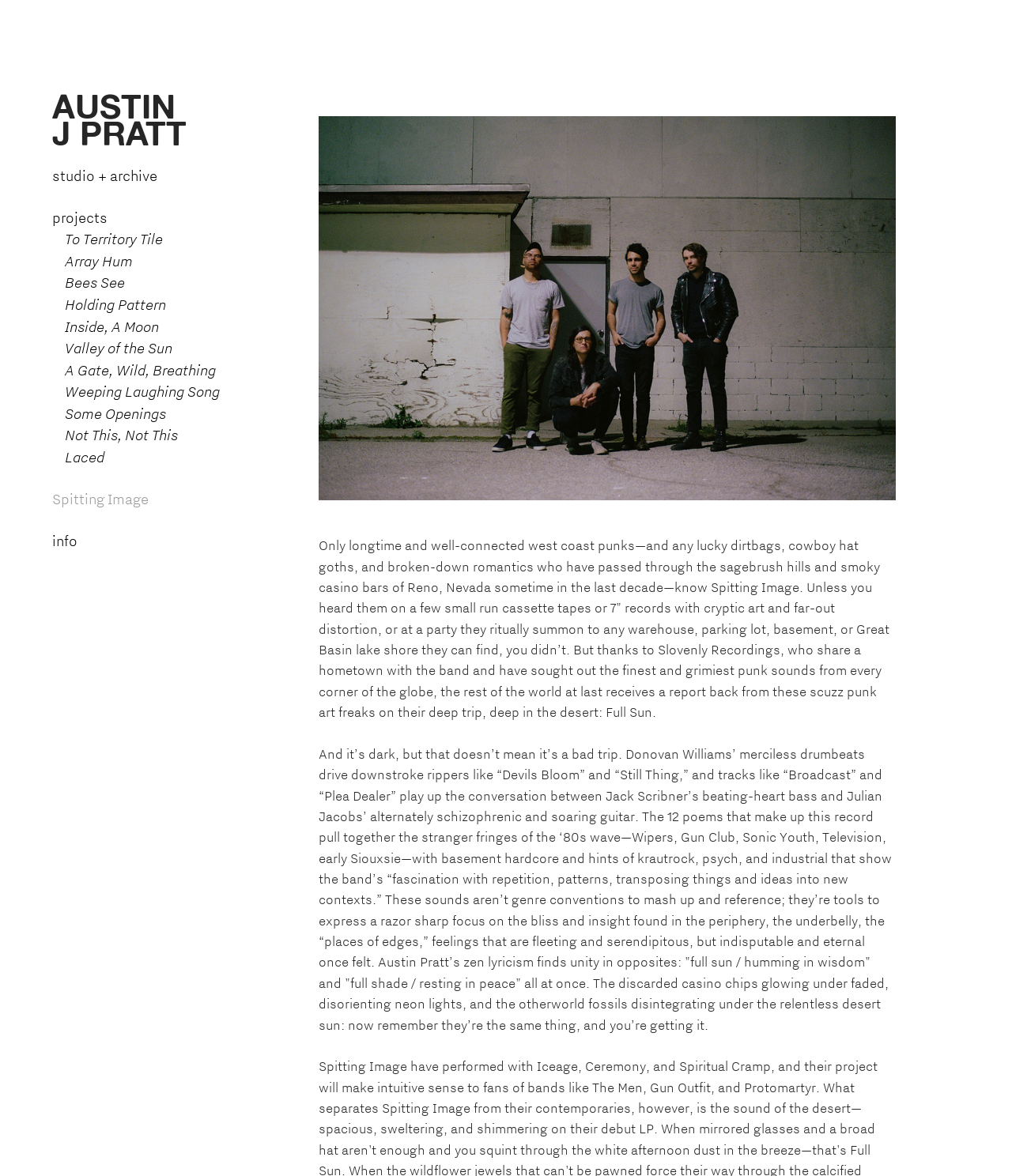Reply to the question with a single word or phrase:
What is the title of the album?

Full Sun